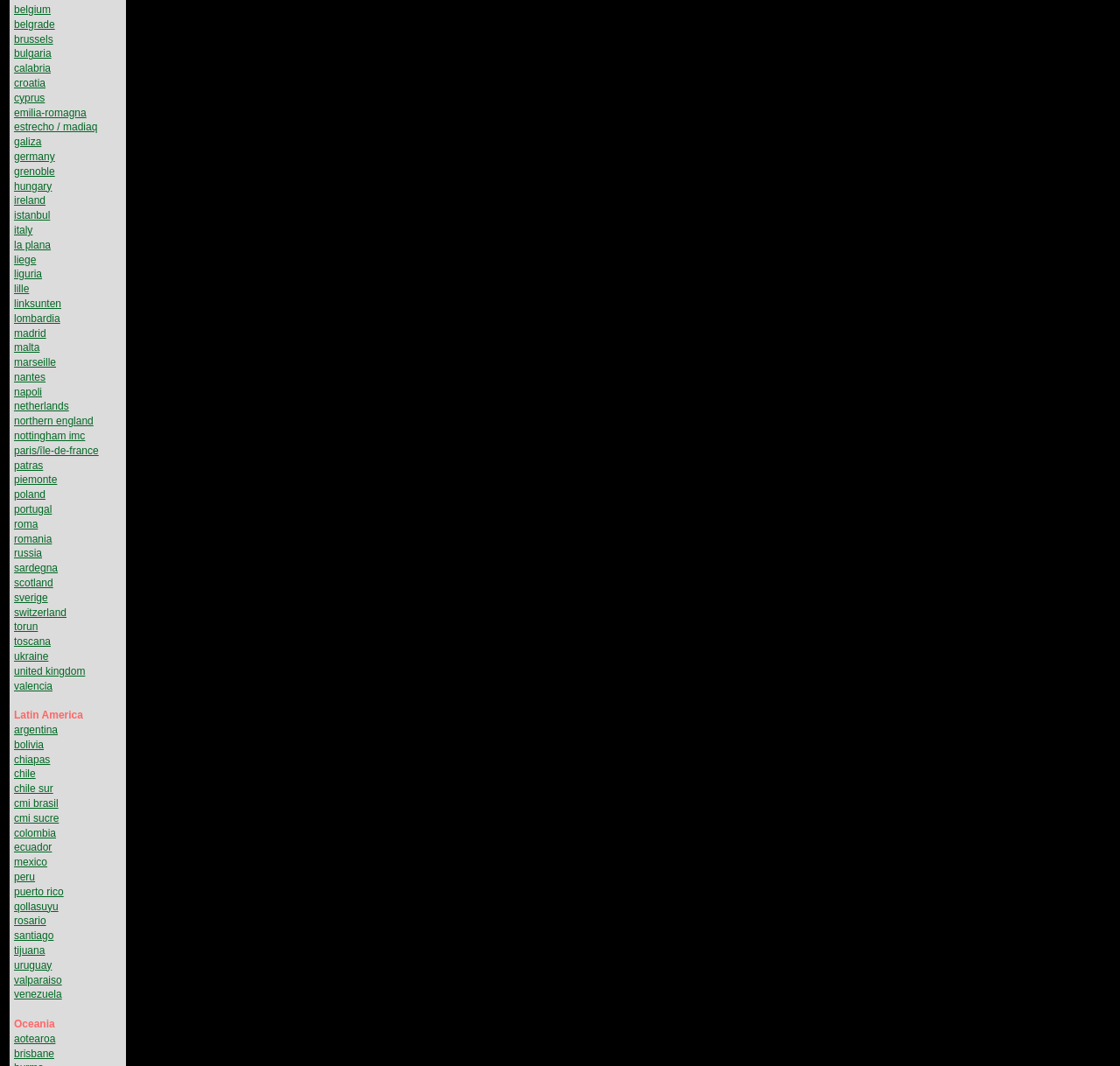Answer the following query with a single word or phrase:
What is the first link in the 'Latin America' region?

argentina